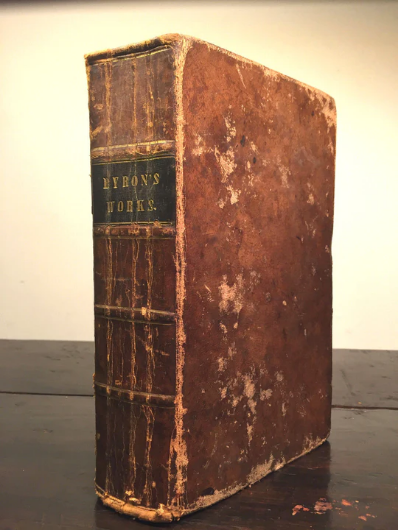Utilize the information from the image to answer the question in detail:
In what year was the book published?

The caption states that the book was published by J.W. Lake in 1836, providing the specific year of publication.